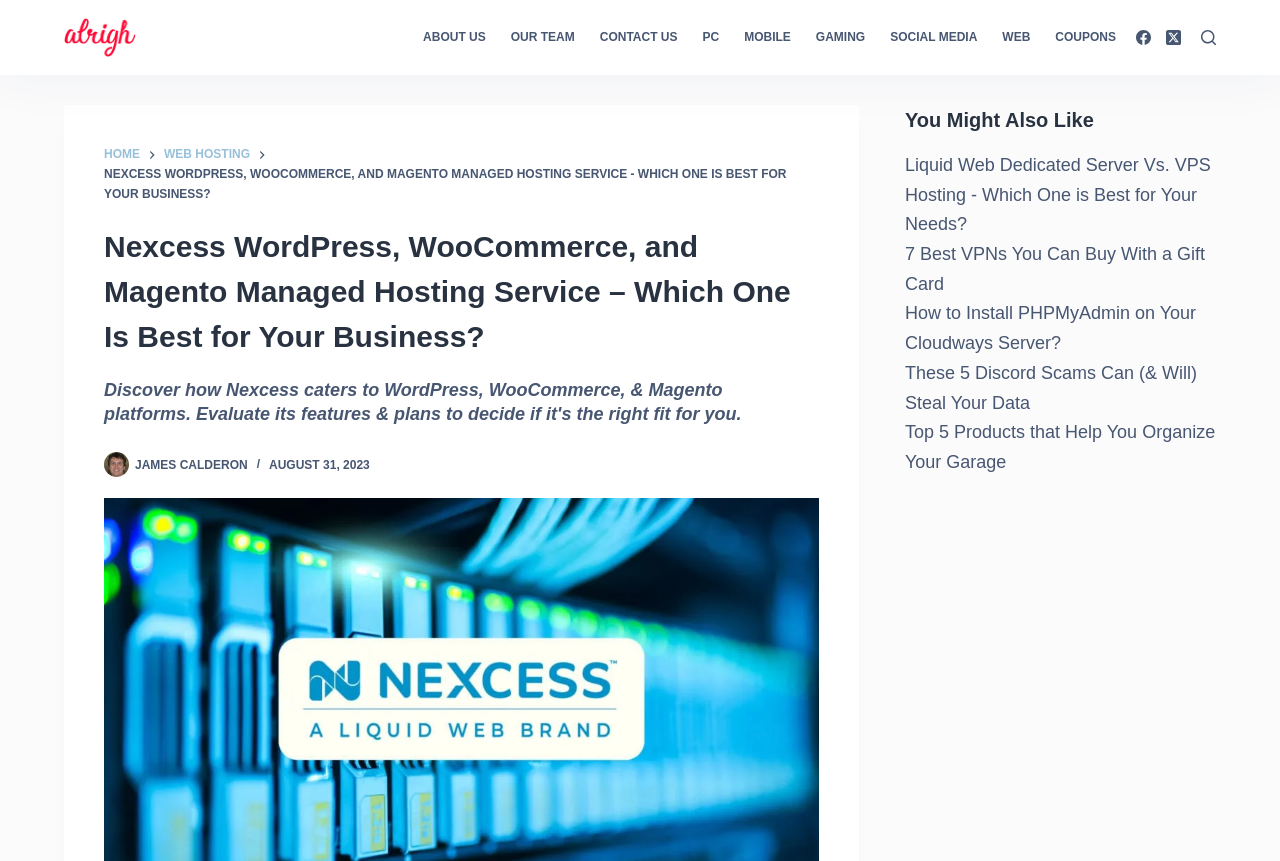Is there a search button on the webpage?
Based on the screenshot, answer the question with a single word or phrase.

Yes